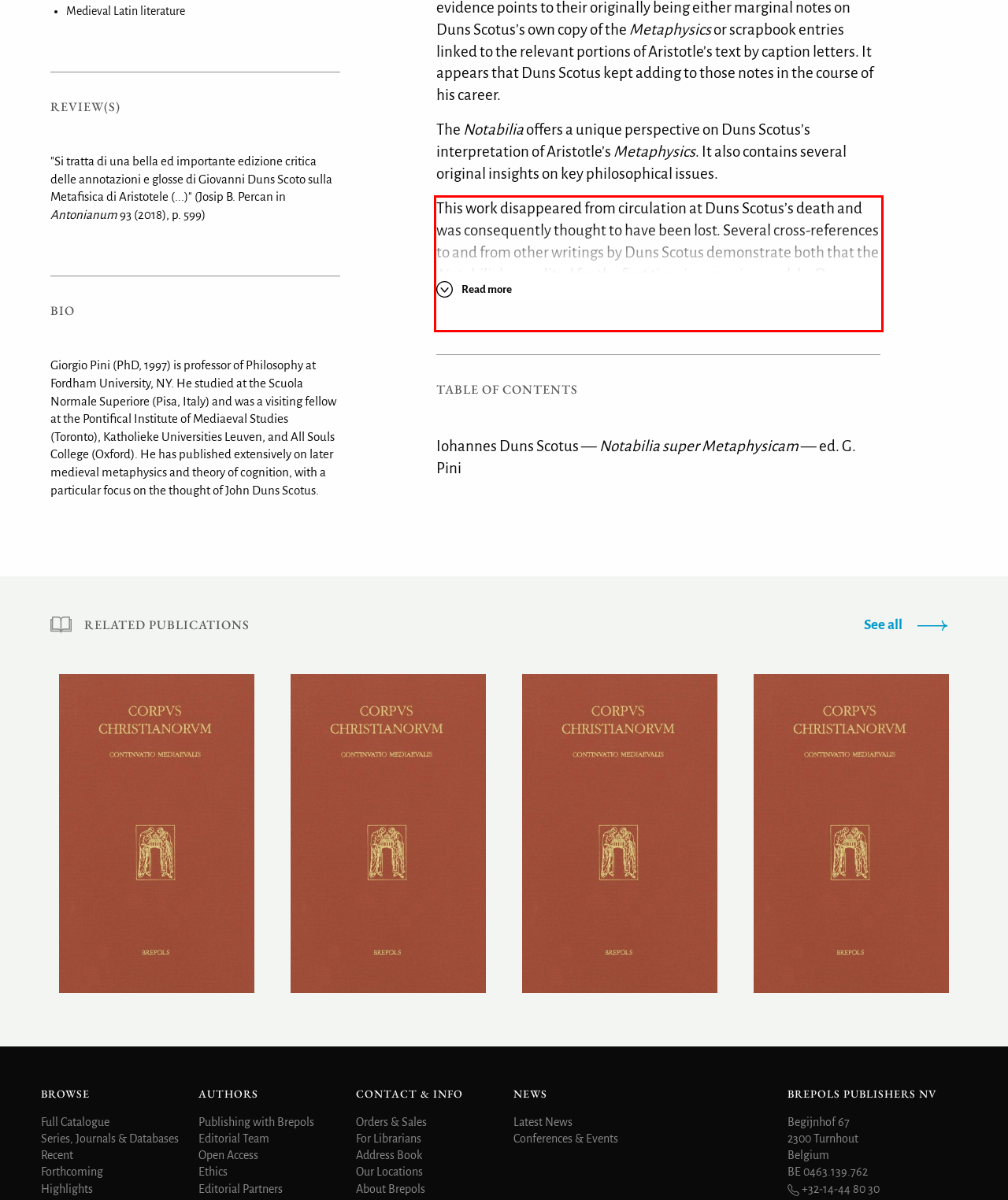Using OCR, extract the text content found within the red bounding box in the given webpage screenshot.

This work disappeared from circulation at Duns Scotus’s death and was consequently thought to have been lost. Several cross-references to and from other writings by Duns Scotus demonstrate both that the Notabilia here edited for the first time is a genuine work by Duns Scotus and that it is his allegedly lost commentary on the Metaphysics.